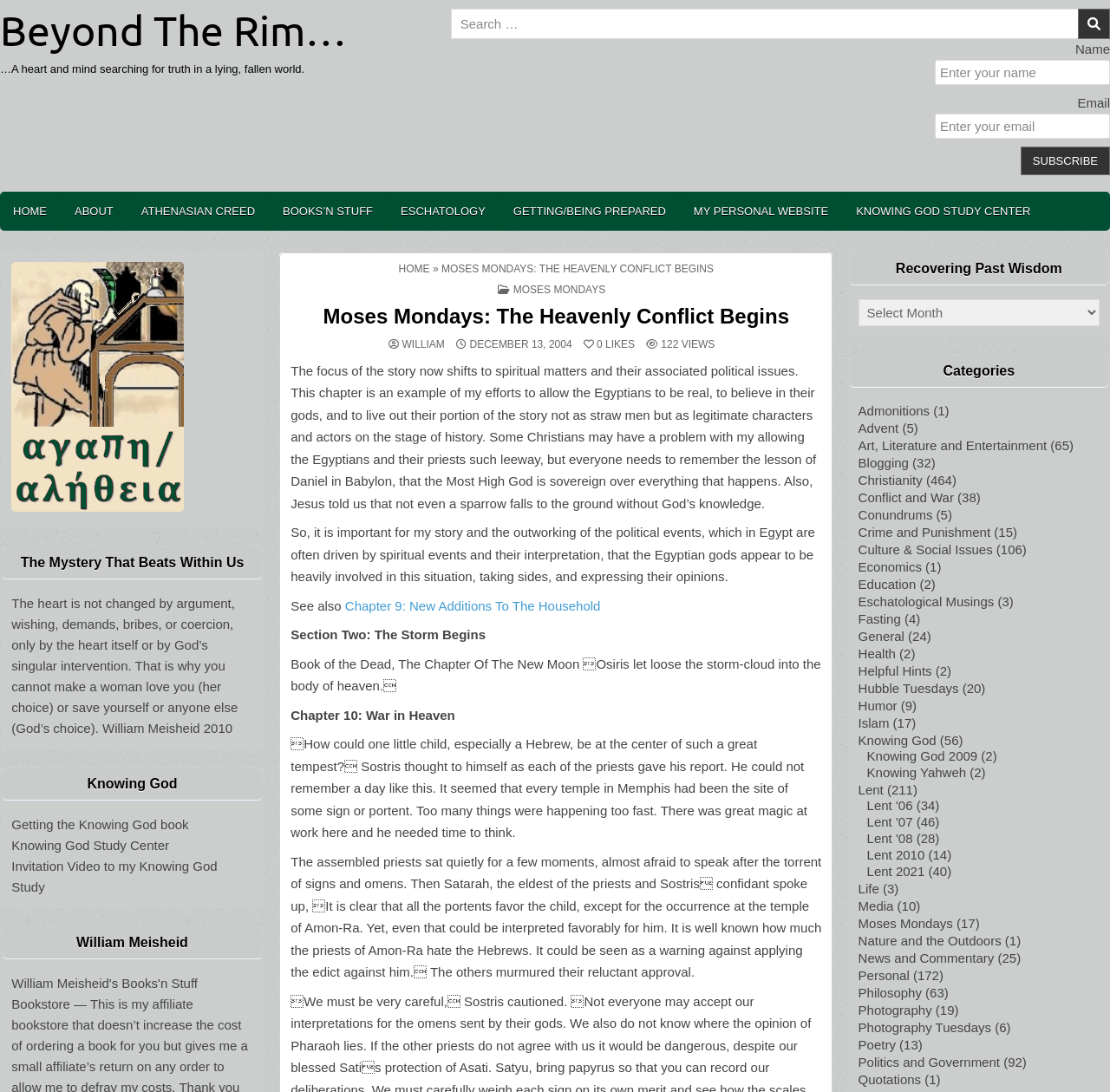Pinpoint the bounding box coordinates for the area that should be clicked to perform the following instruction: "Subscribe to the newsletter".

[0.919, 0.134, 1.0, 0.161]